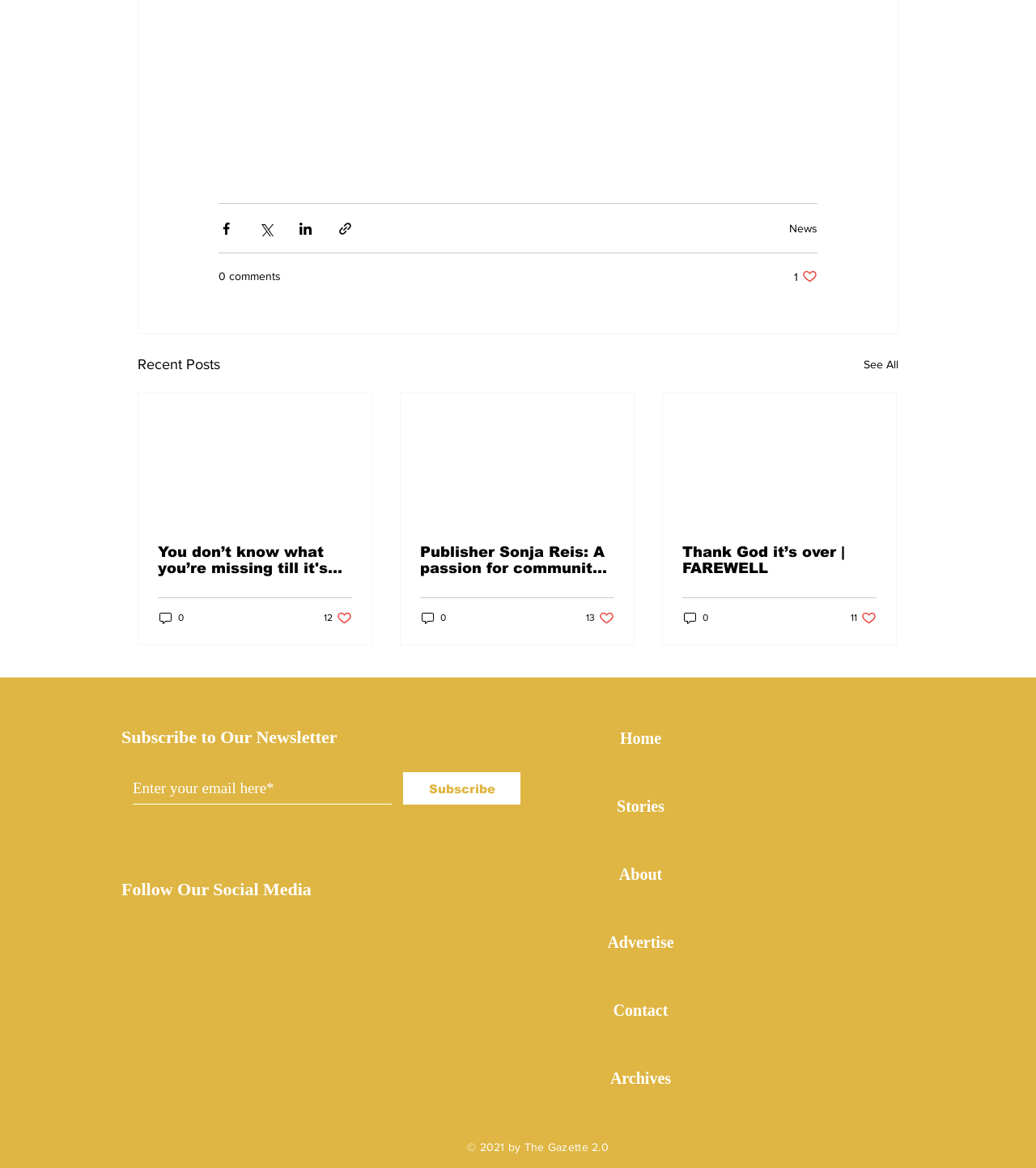Kindly determine the bounding box coordinates of the area that needs to be clicked to fulfill this instruction: "Subscribe to the newsletter".

[0.389, 0.661, 0.502, 0.689]